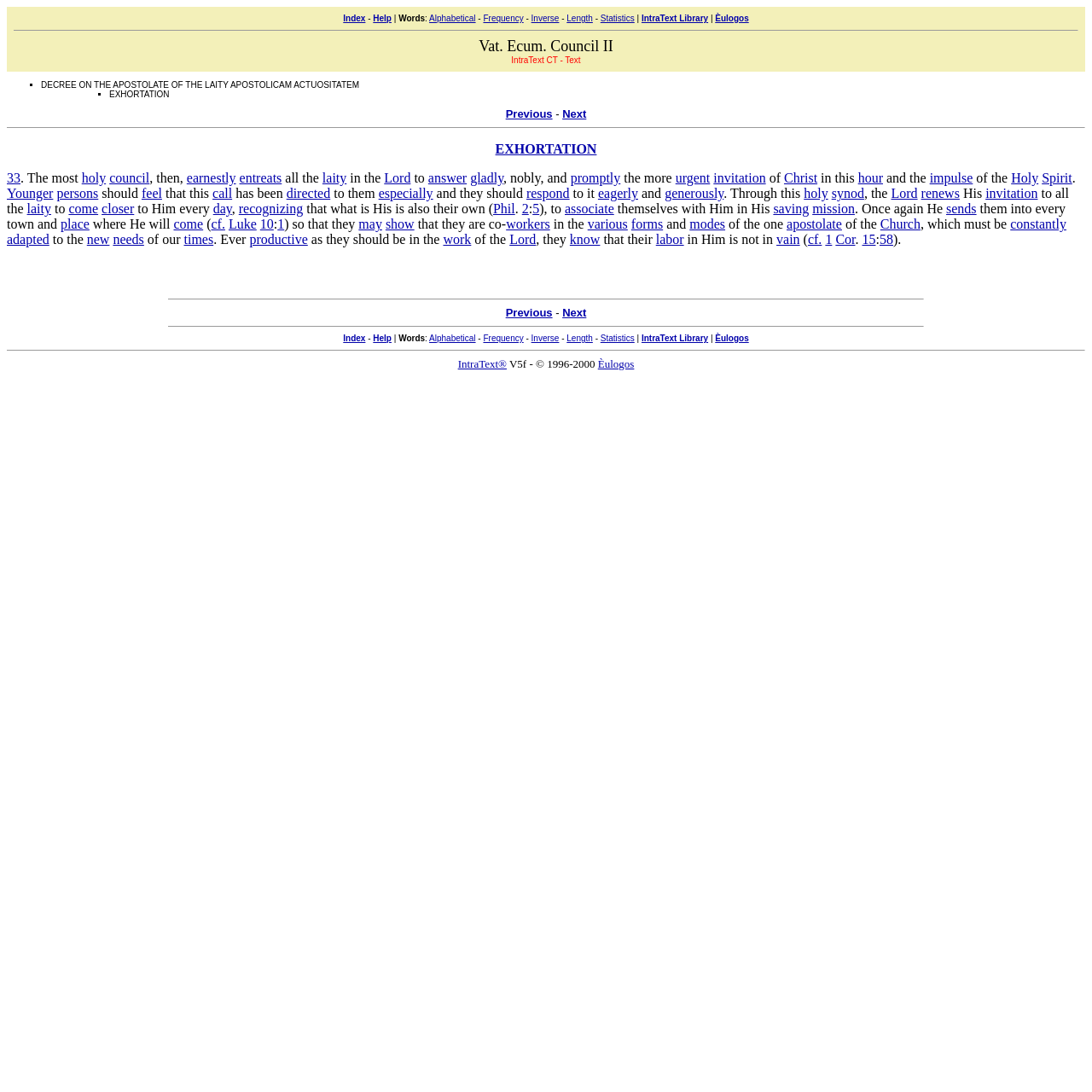Could you find the bounding box coordinates of the clickable area to complete this instruction: "View Statistics"?

[0.55, 0.012, 0.581, 0.021]